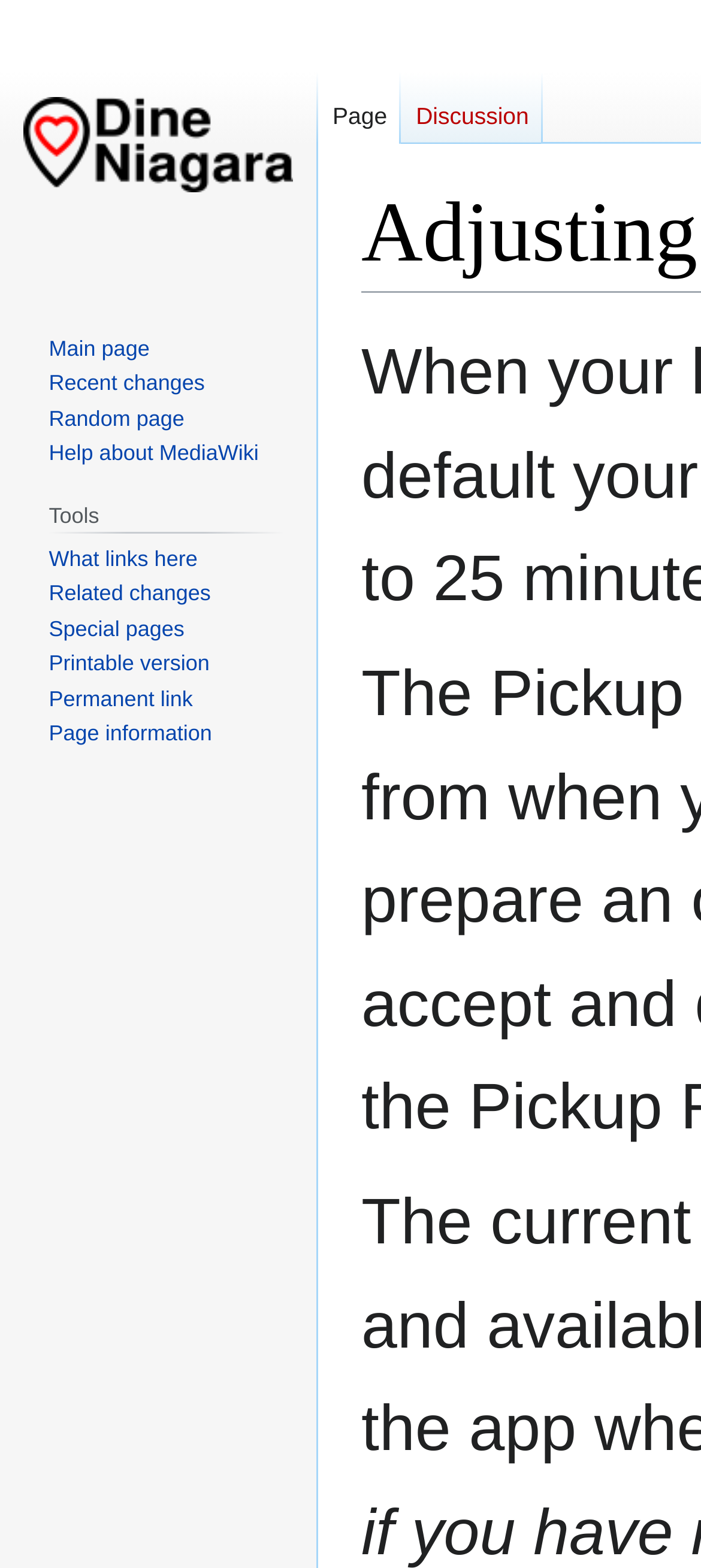Pinpoint the bounding box coordinates of the area that must be clicked to complete this instruction: "Visit the main page".

[0.021, 0.0, 0.431, 0.183]